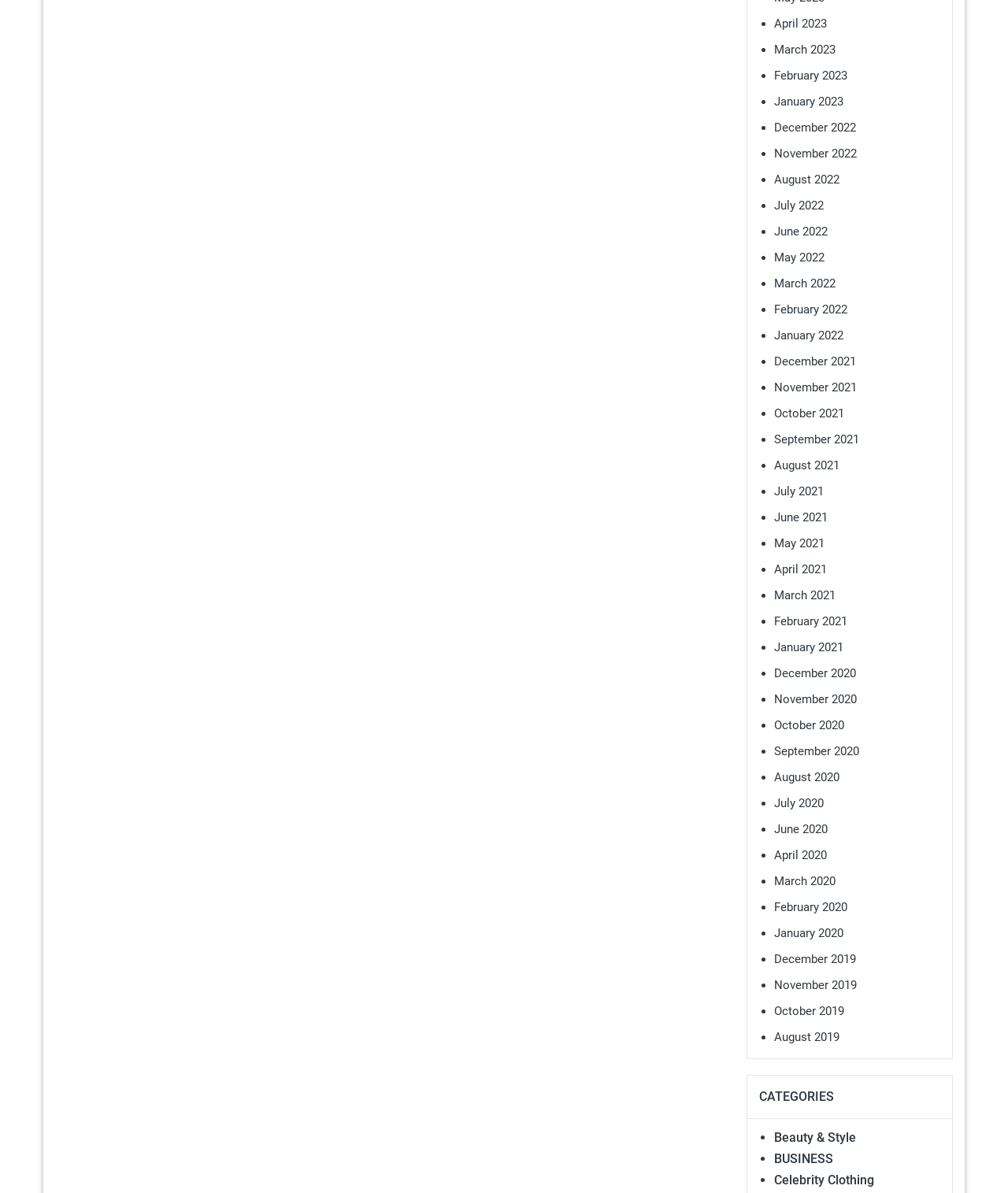Identify the bounding box coordinates for the UI element mentioned here: "Clubs + Discos". Provide the coordinates as four float values between 0 and 1, i.e., [left, top, right, bottom].

None